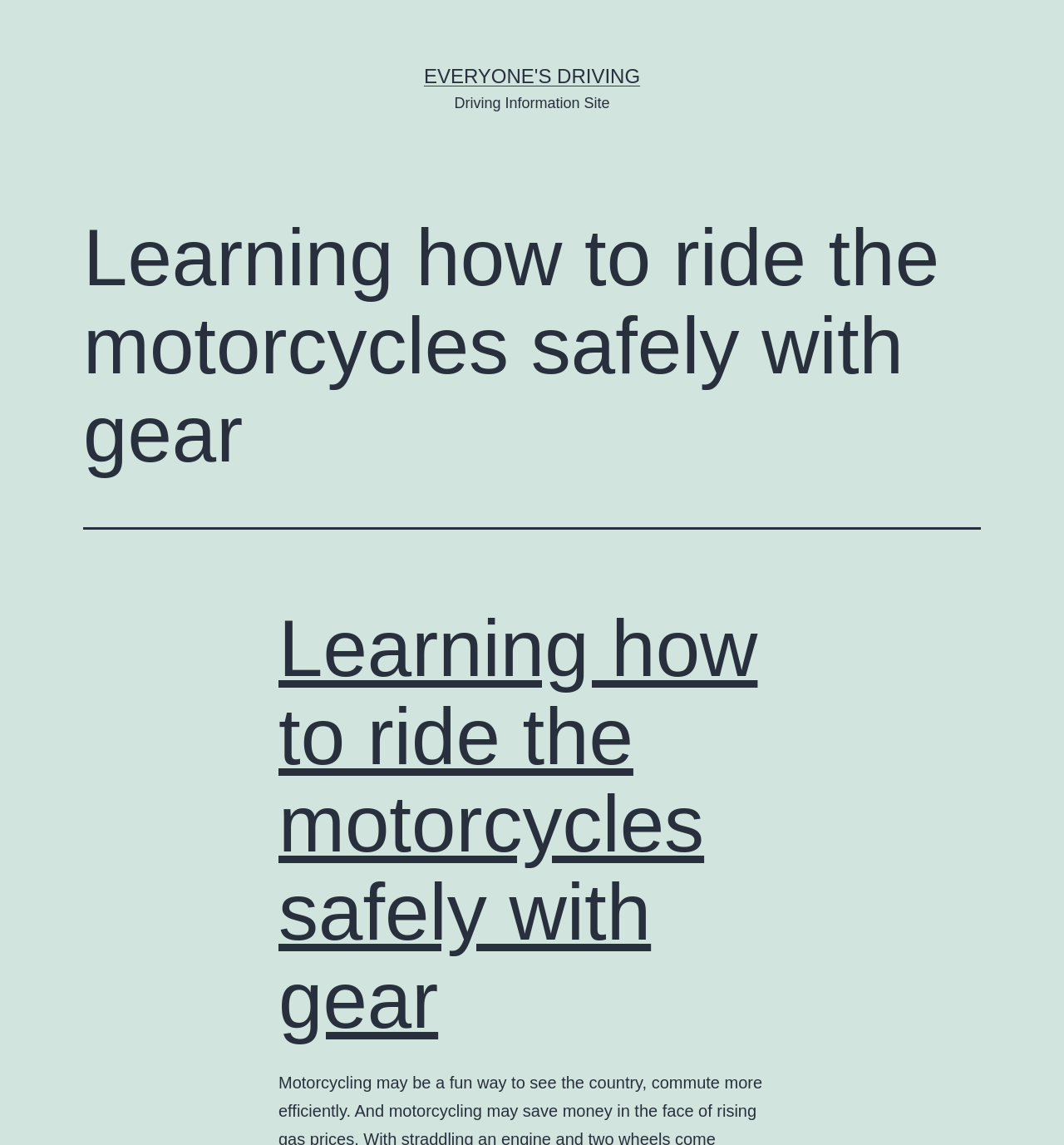Using the provided description: "Everyone's driving", find the bounding box coordinates of the corresponding UI element. The output should be four float numbers between 0 and 1, in the format [left, top, right, bottom].

[0.398, 0.057, 0.602, 0.076]